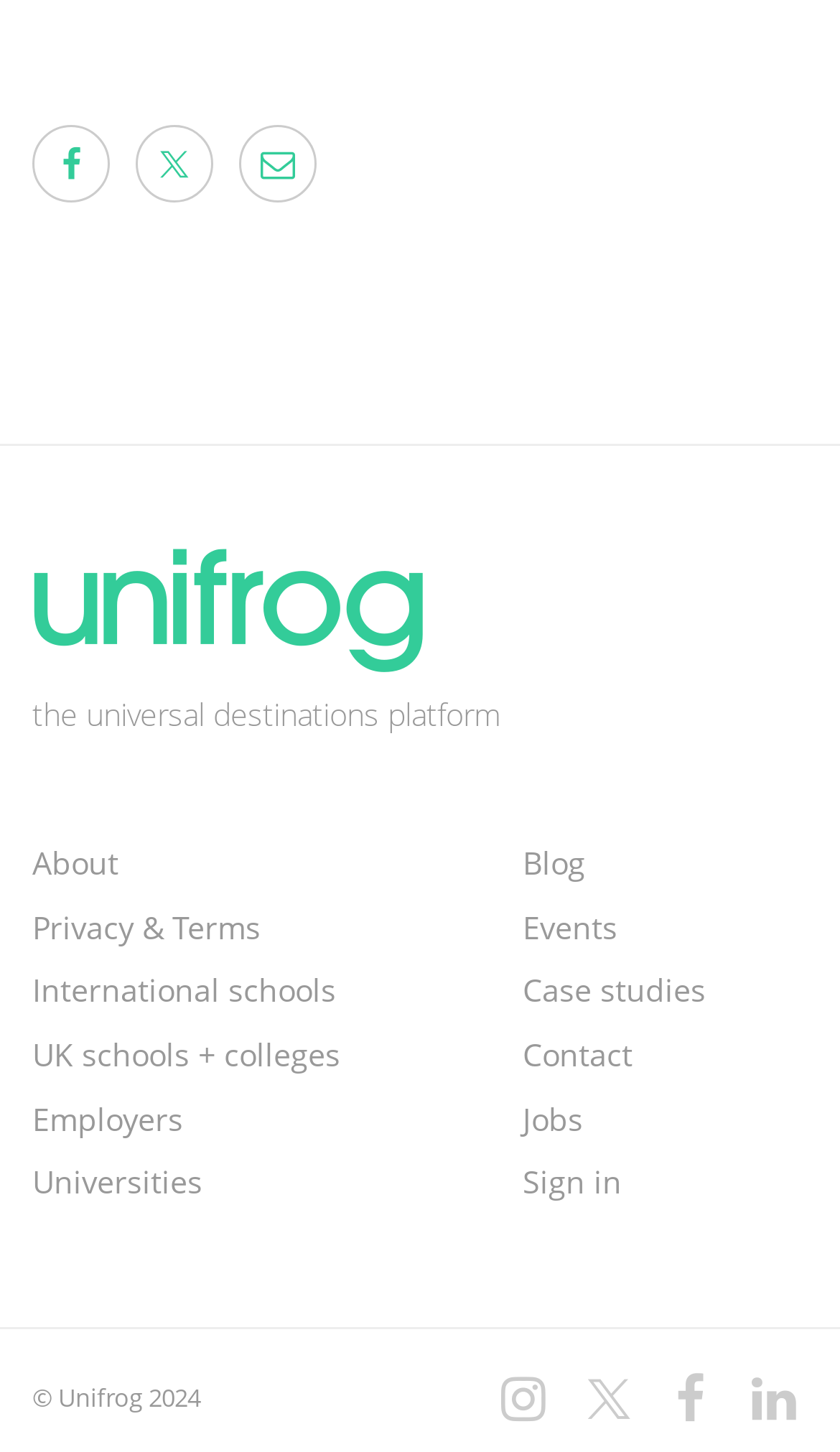What is the orientation of the separator above the navigation bar?
From the image, respond with a single word or phrase.

horizontal